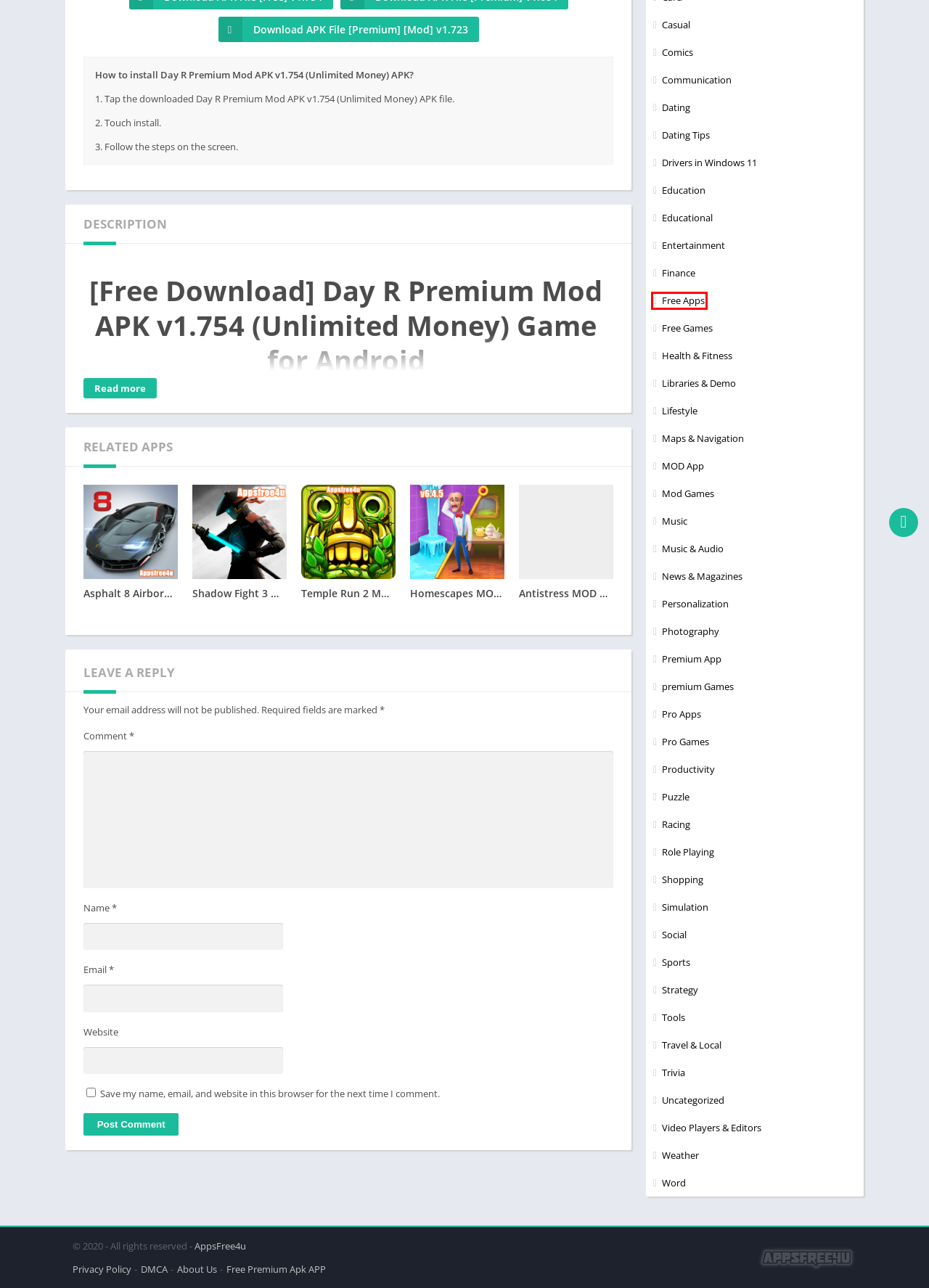Examine the screenshot of a webpage featuring a red bounding box and identify the best matching webpage description for the new page that results from clicking the element within the box. Here are the options:
A. Educational - Appsfree4u.com
B. Health & Fitness - Appsfree4u.com
C. Education - Appsfree4u.com
D. All Games - Appsfree4u.com
E. Apple apps - Appsfree4u.com
F. DMCA - Appsfree4u.com -Free Download Apps & Games
G. Free Apps - Appsfree4u.com
H. All Apps - Appsfree4u.com

G